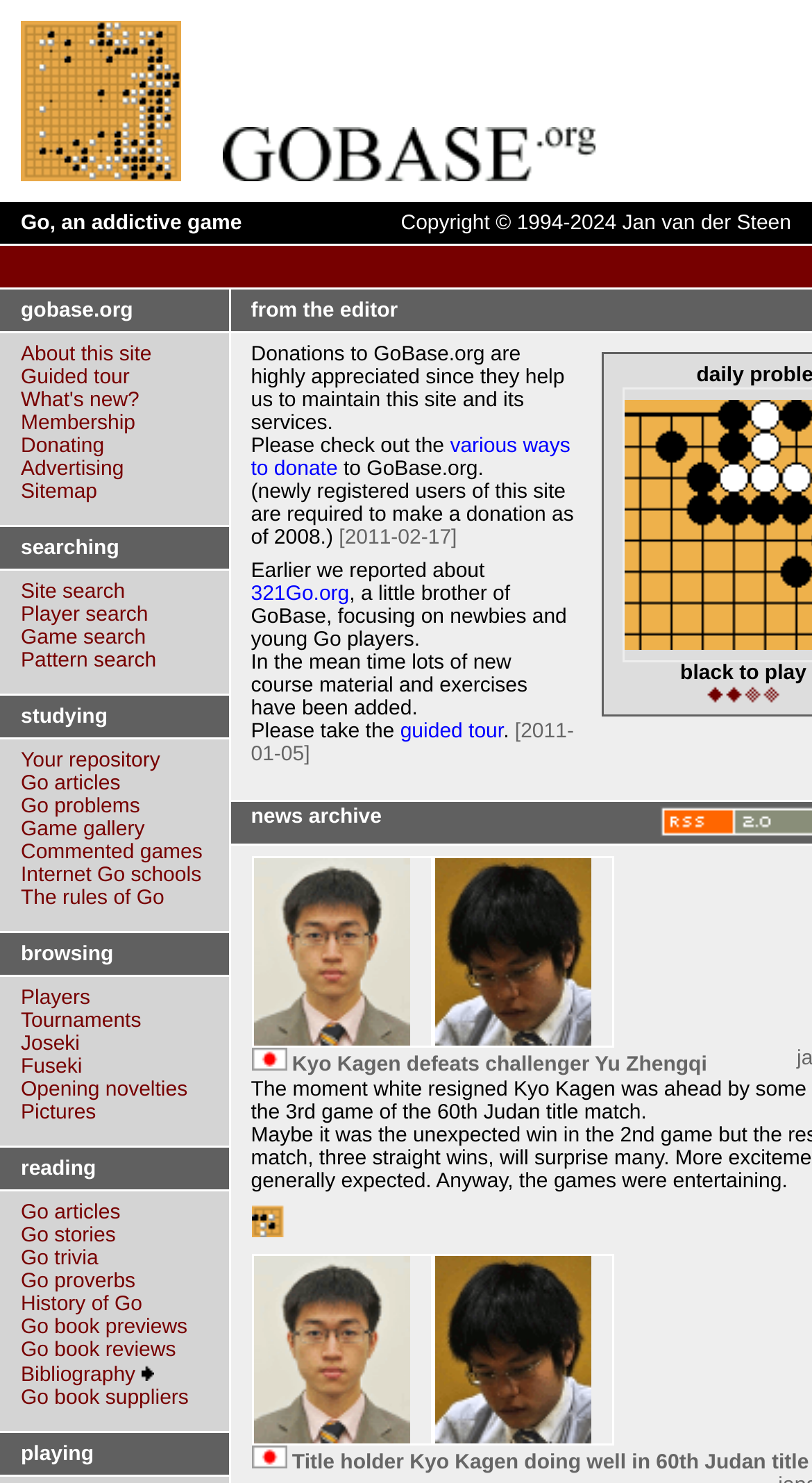Given the description "Membership", determine the bounding box of the corresponding UI element.

[0.026, 0.278, 0.167, 0.294]